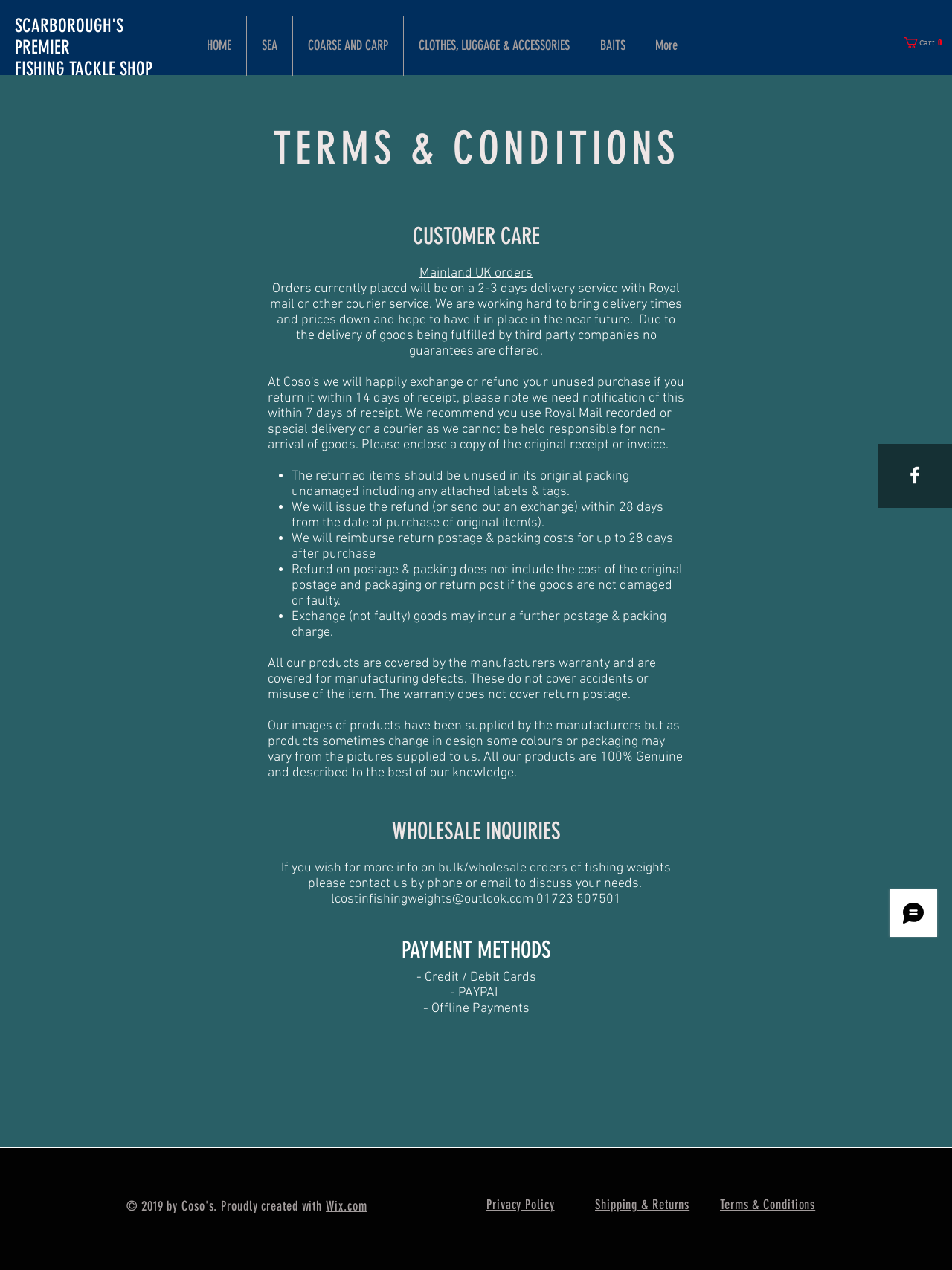With reference to the image, please provide a detailed answer to the following question: What is the refund policy for unused items?

The refund policy for unused items can be found in the StaticText element with the text 'We will issue the refund (or send out an exchange) within 28 days from the date of purchase of original item(s).'. This information is provided under the 'CUSTOMER CARE' heading.